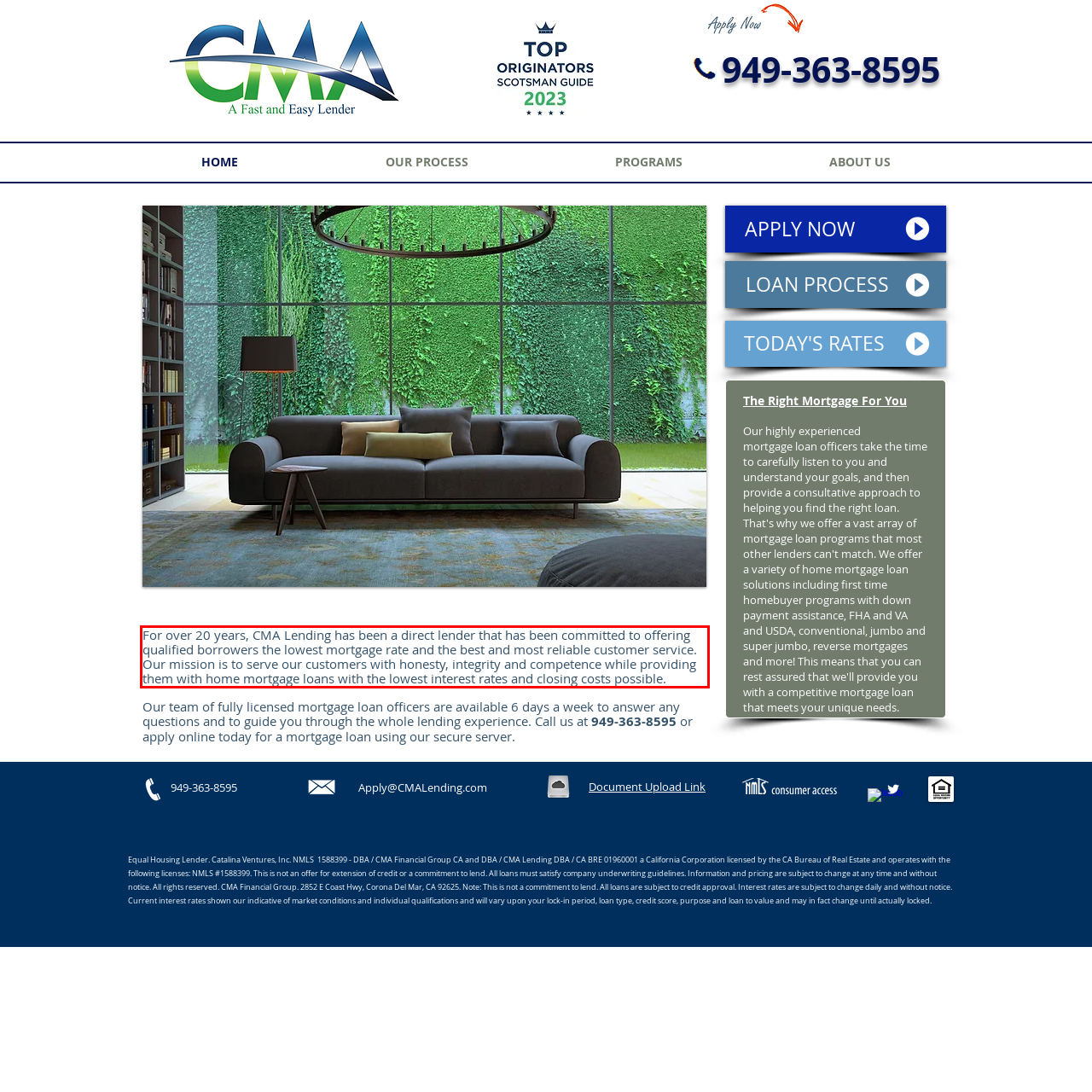Please extract the text content from the UI element enclosed by the red rectangle in the screenshot.

For over 20 years, CMA Lending has been a direct lender that has been committed to offering qualified borrowers the lowest mortgage rate and the best and most reliable customer service. Our mission is to serve our customers with honesty, integrity and competence while providing them with home mortgage loans with the lowest interest rates and closing costs possible.